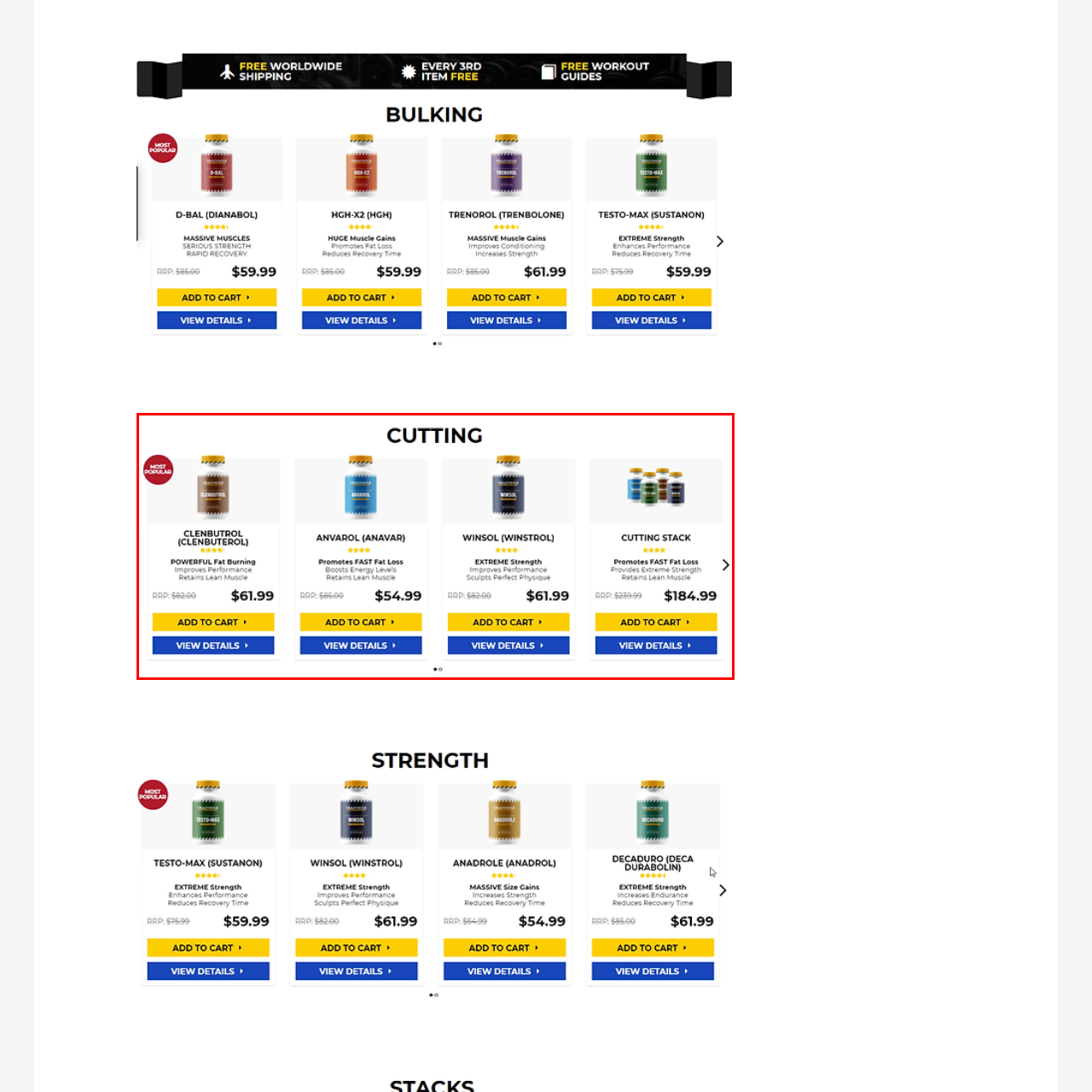Analyze the picture enclosed by the red bounding box and provide a single-word or phrase answer to this question:
What is the original retail price of Winsol?

$82.00